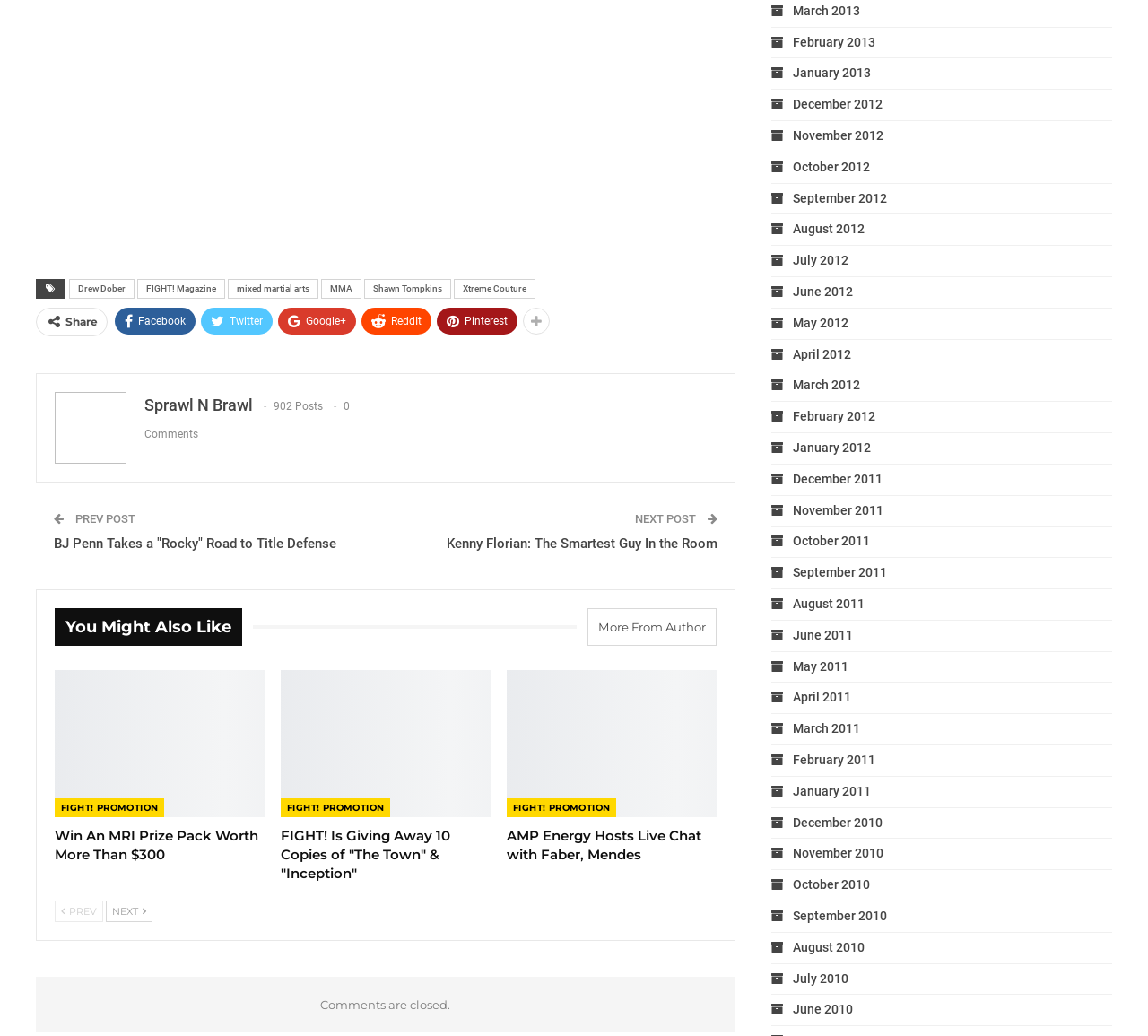What social media platforms can users share the webpage on?
Based on the screenshot, respond with a single word or phrase.

Facebook, Twitter, Google+, ReddIt, Pinterest